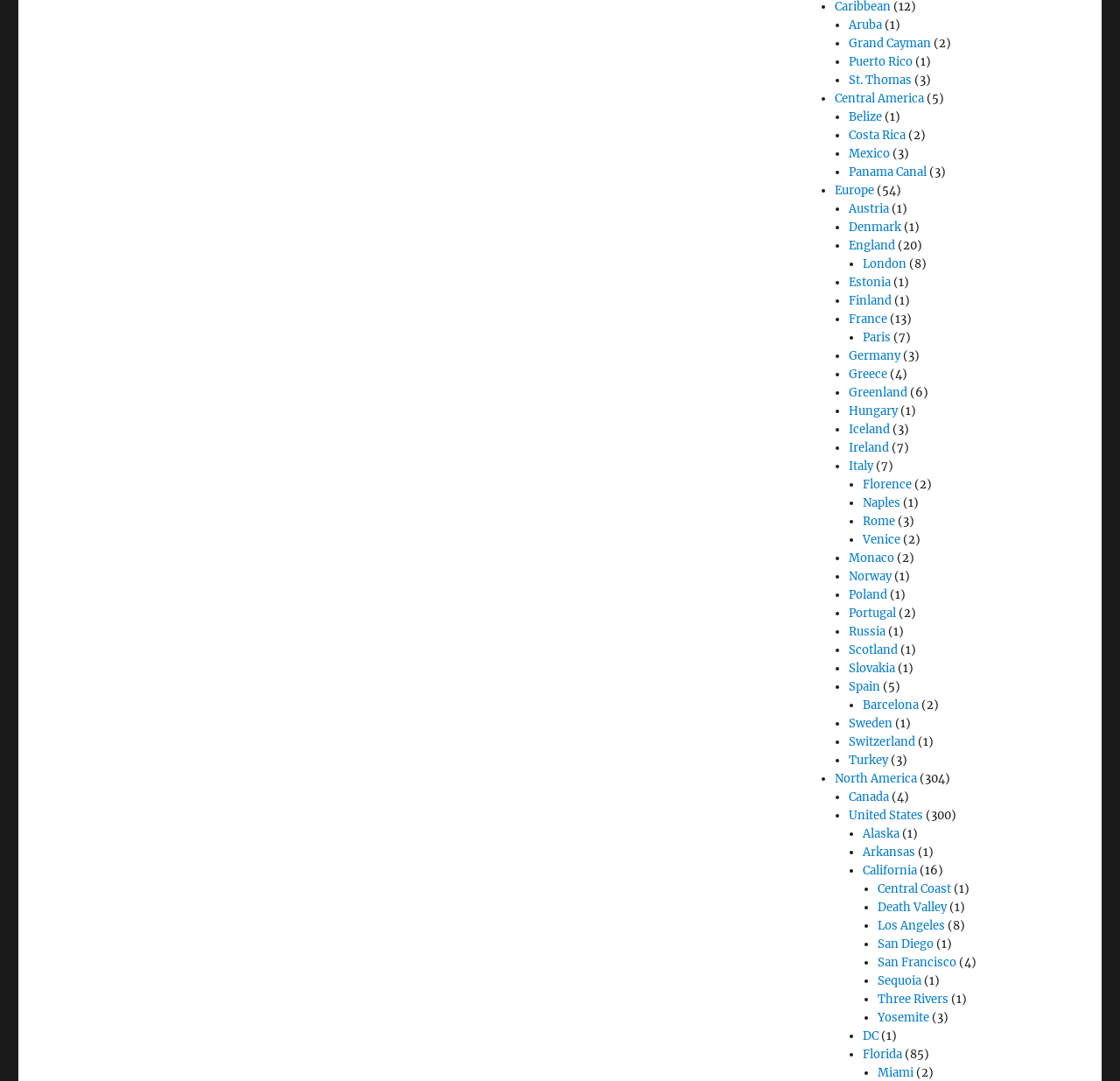How many destinations are listed in England?
Refer to the image and give a detailed answer to the query.

The number of destinations listed in England is 20, which is indicated by the static text '(20)' following the link 'England'.